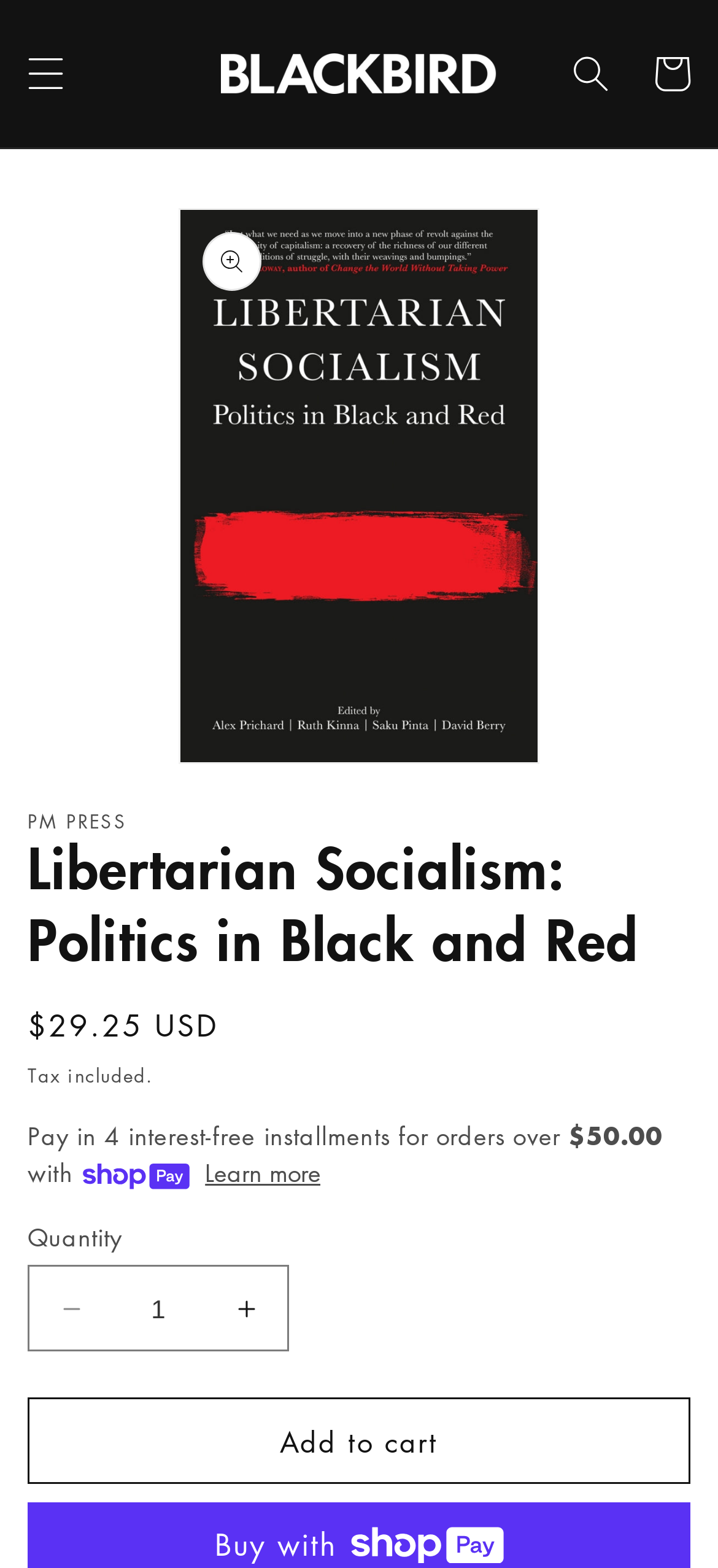What is the price of the book?
Ensure your answer is thorough and detailed.

I found the price of the book by looking at the text next to 'Regular price' which is '$29.25 USD'.